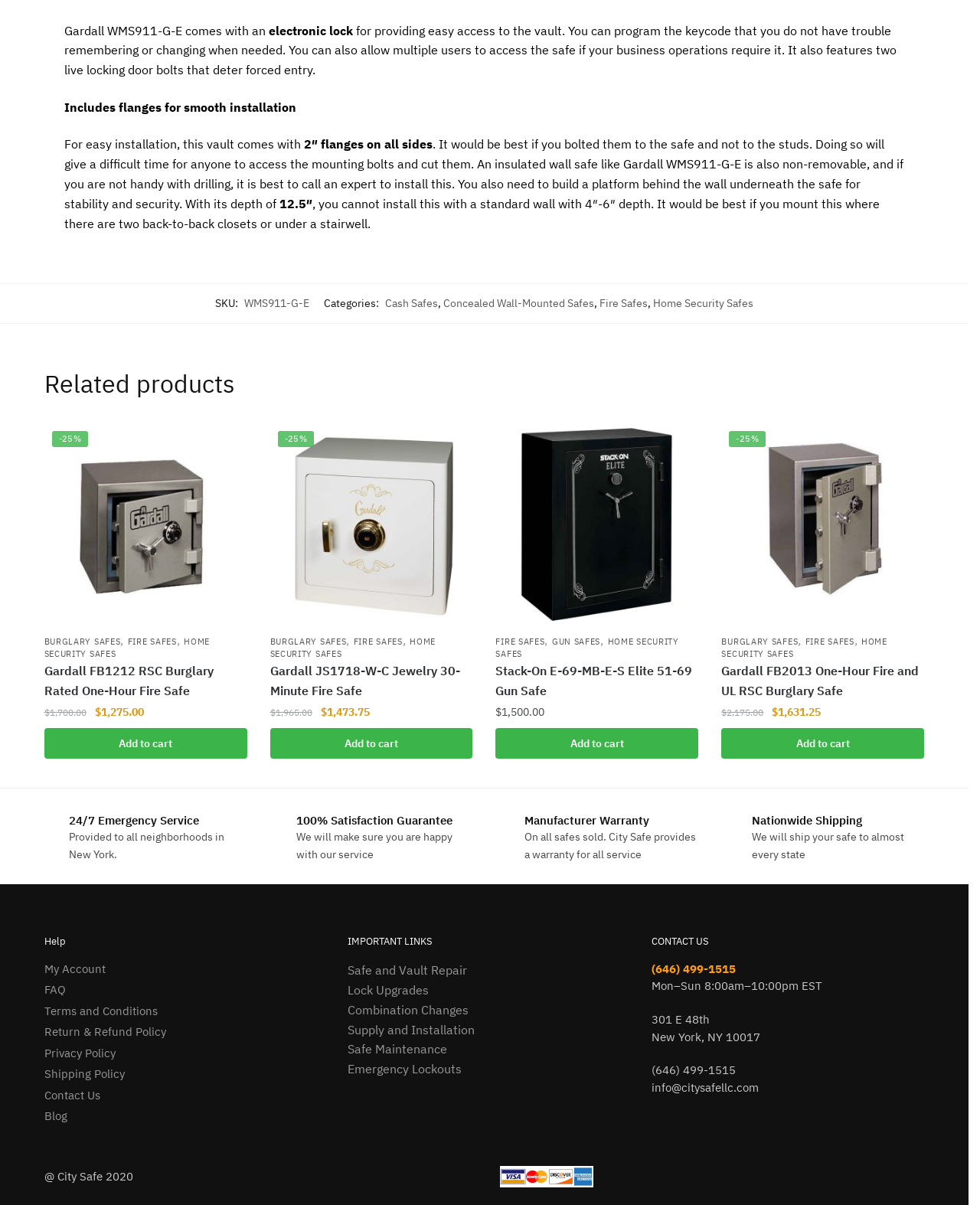Find the bounding box coordinates for the area that must be clicked to perform this action: "Browse 'Cash Safes' category".

[0.393, 0.24, 0.447, 0.252]